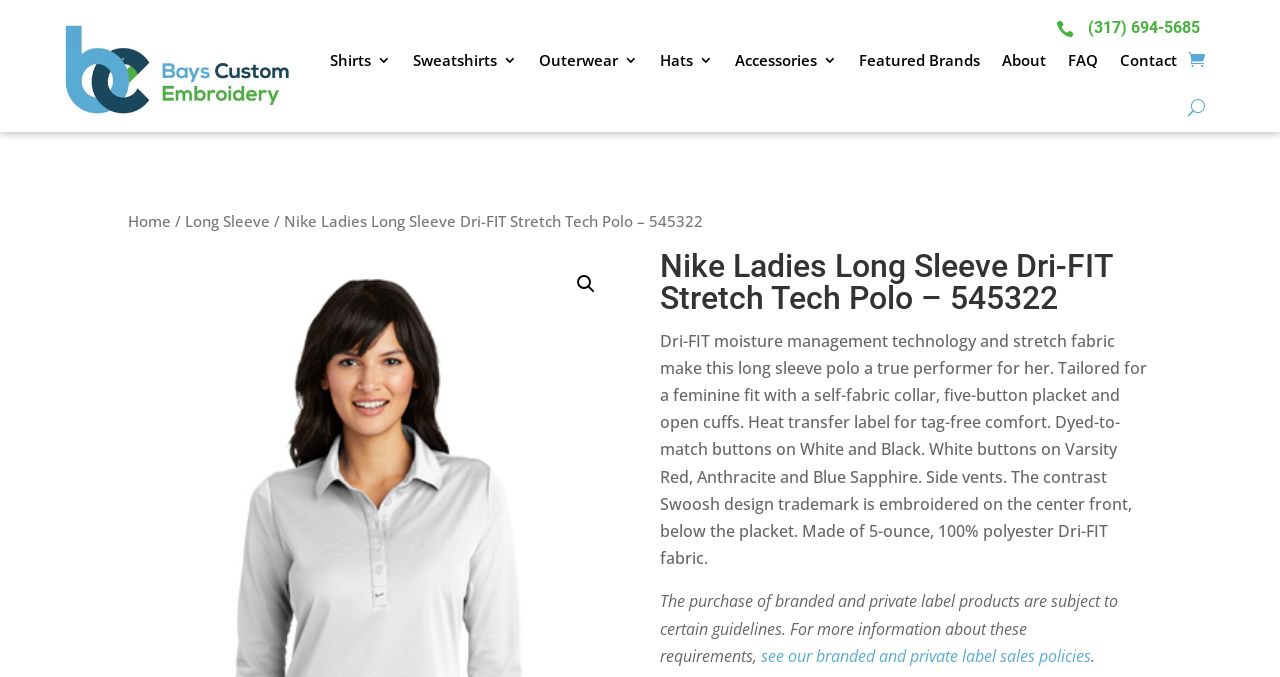Using the provided description About, find the bounding box coordinates for the UI element. Provide the coordinates in (top-left x, top-left y, bottom-right x, bottom-right y) format, ensuring all values are between 0 and 1.

[0.783, 0.031, 0.817, 0.146]